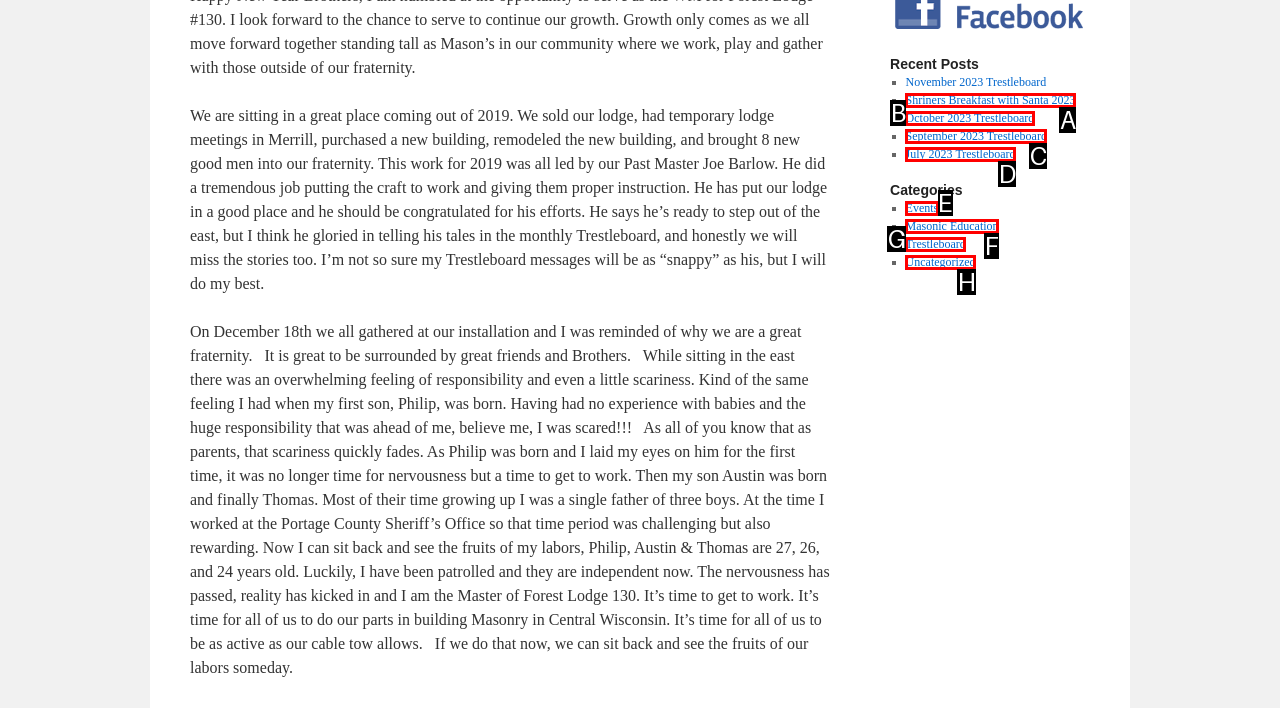Which HTML element matches the description: Shriners Breakfast with Santa 2023?
Reply with the letter of the correct choice.

A